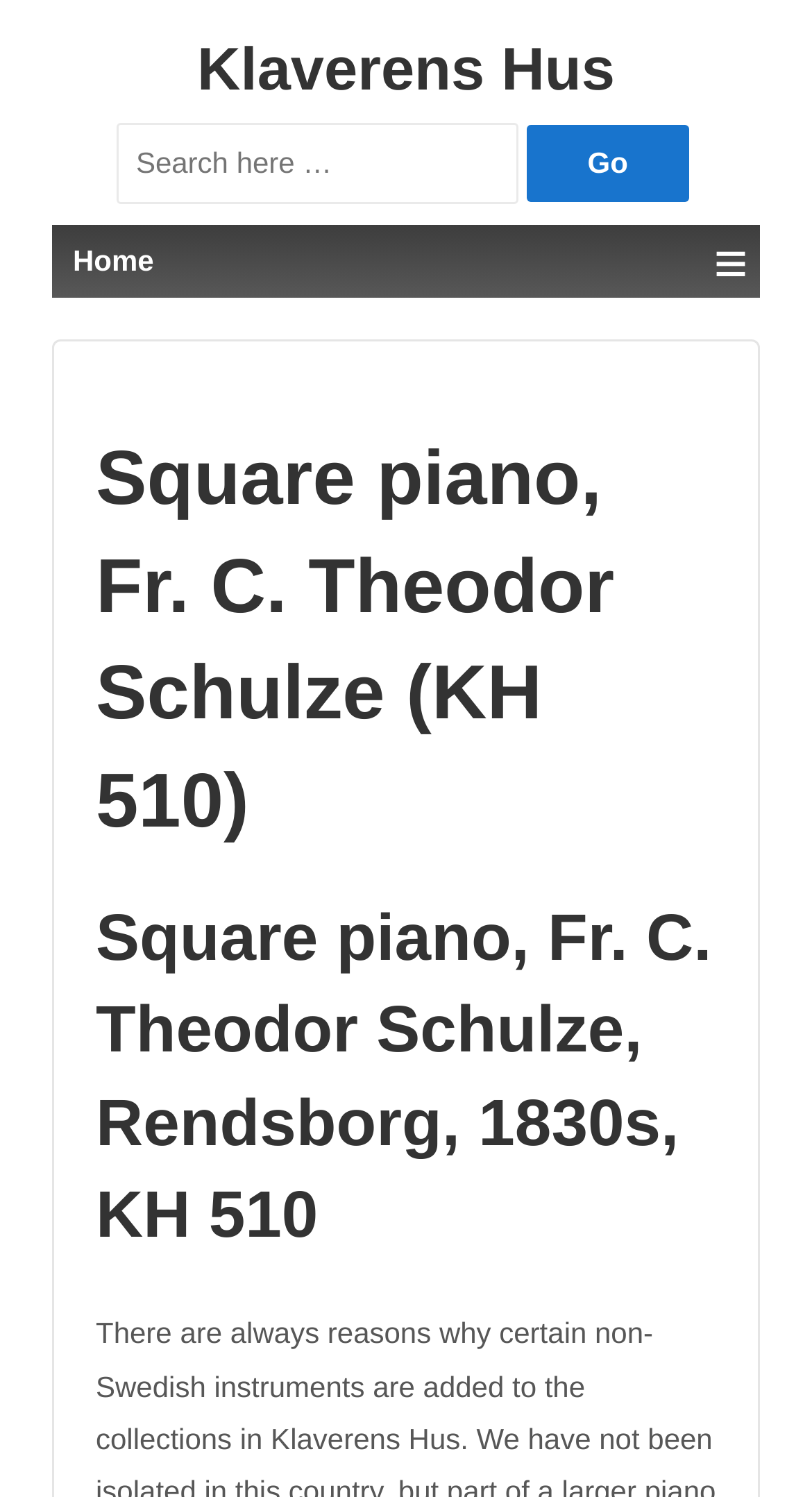Predict the bounding box coordinates of the UI element that matches this description: "≡". The coordinates should be in the format [left, top, right, bottom] with each value between 0 and 1.

[0.864, 0.157, 0.936, 0.196]